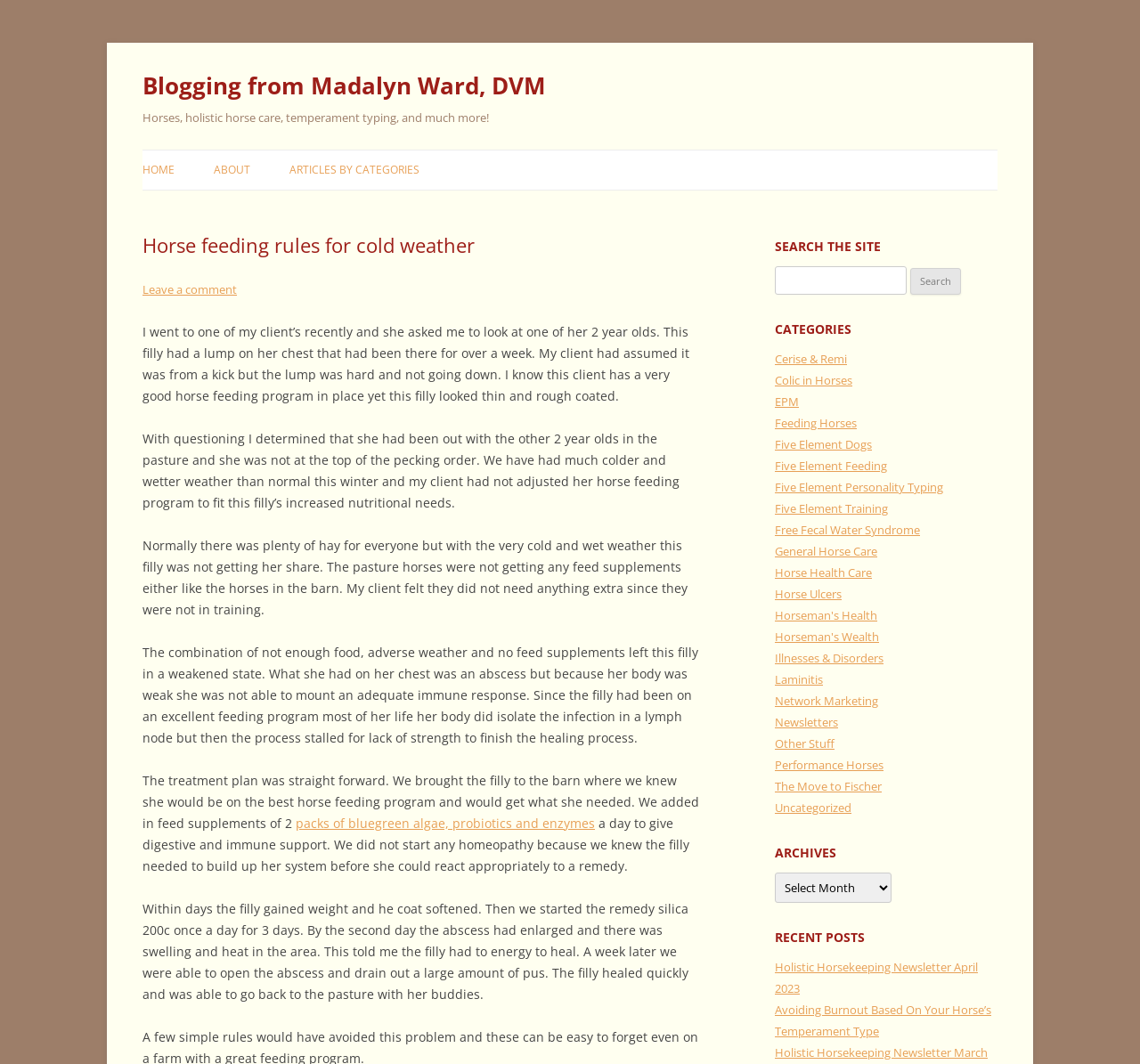Identify the bounding box coordinates of the specific part of the webpage to click to complete this instruction: "Click on the 'HOME' link".

[0.125, 0.141, 0.153, 0.178]